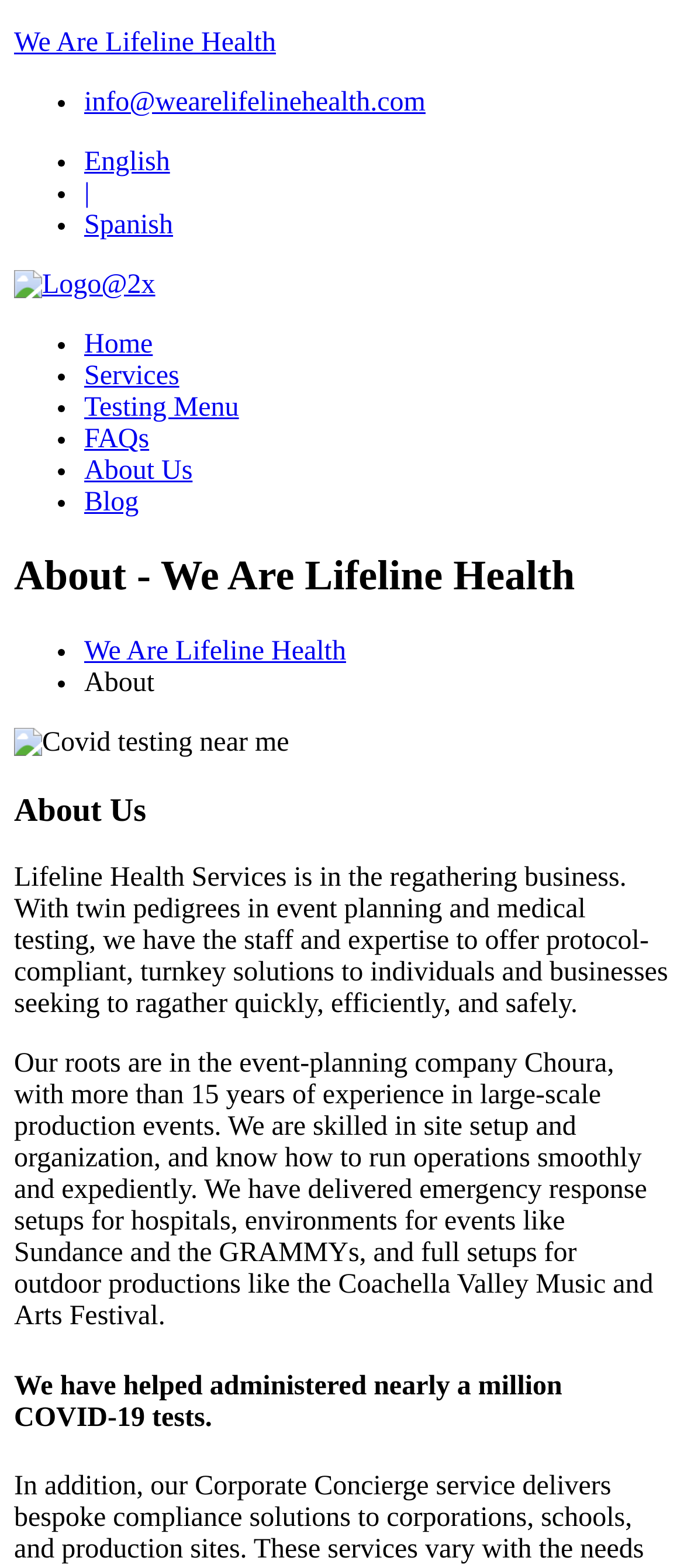Locate the bounding box of the user interface element based on this description: "Menu".

None